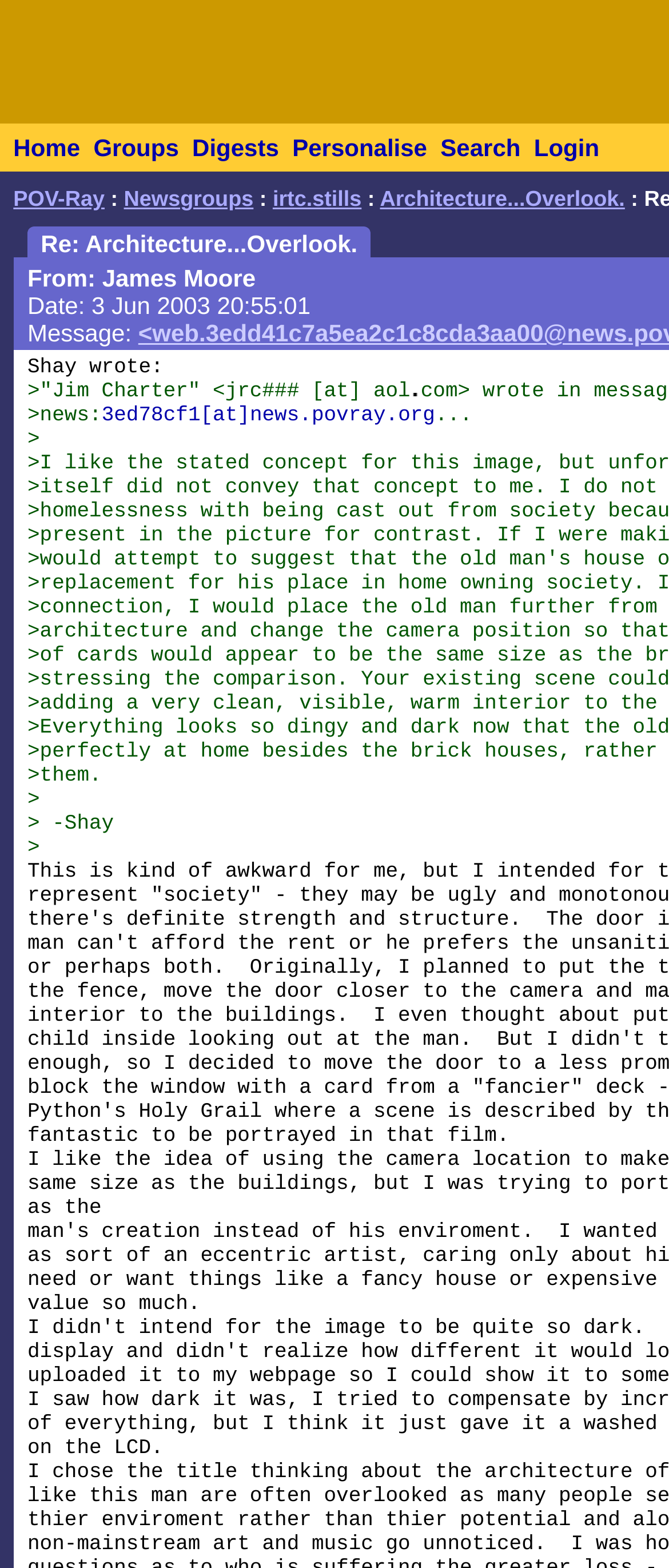Using the image as a reference, answer the following question in as much detail as possible:
How many columns are in the second table?

The second table has multiple rows, but it can be seen that each row has 5 columns, including empty columns.